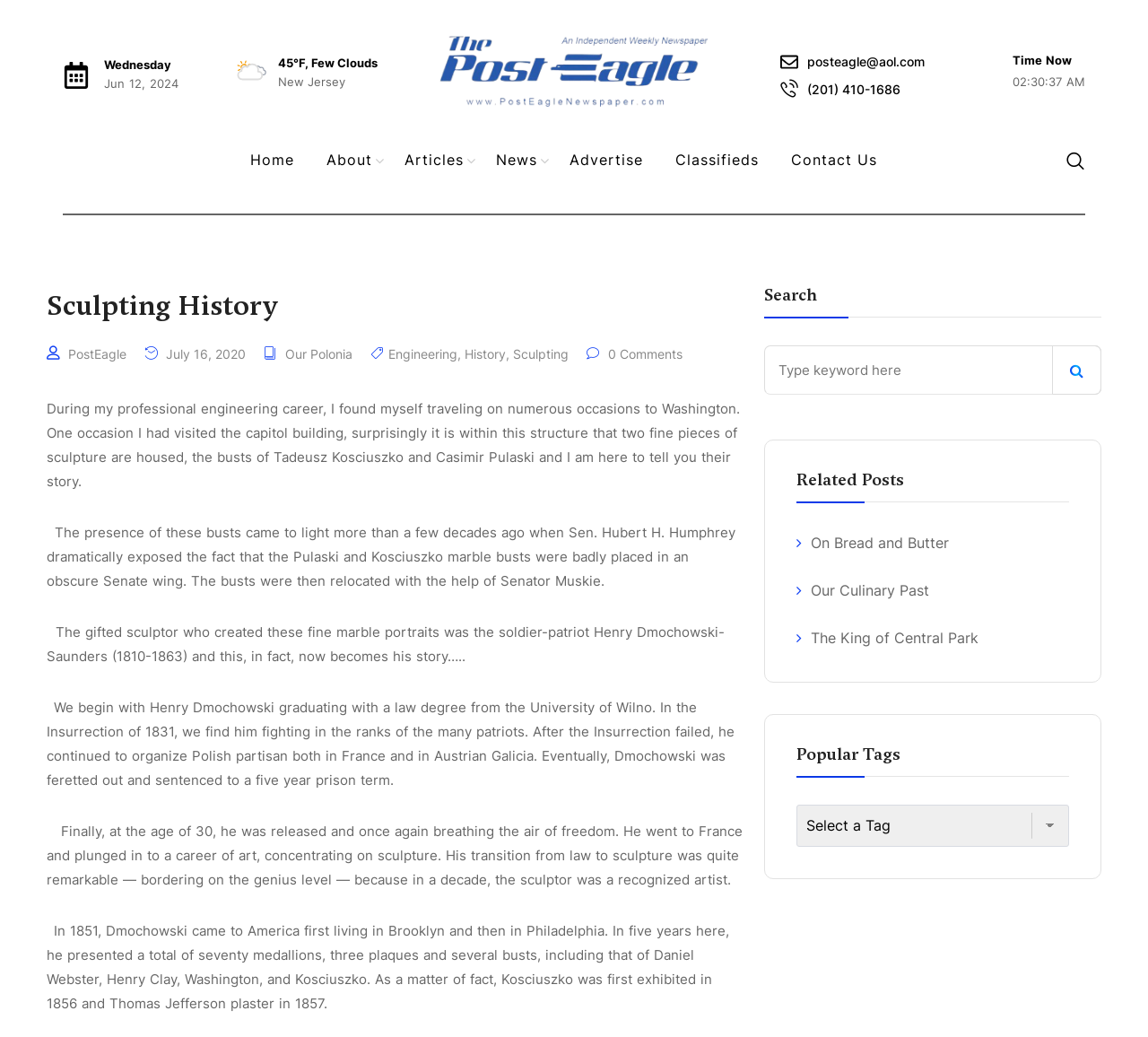What is the name of the newspaper?
Refer to the image and provide a one-word or short phrase answer.

Post Eagle